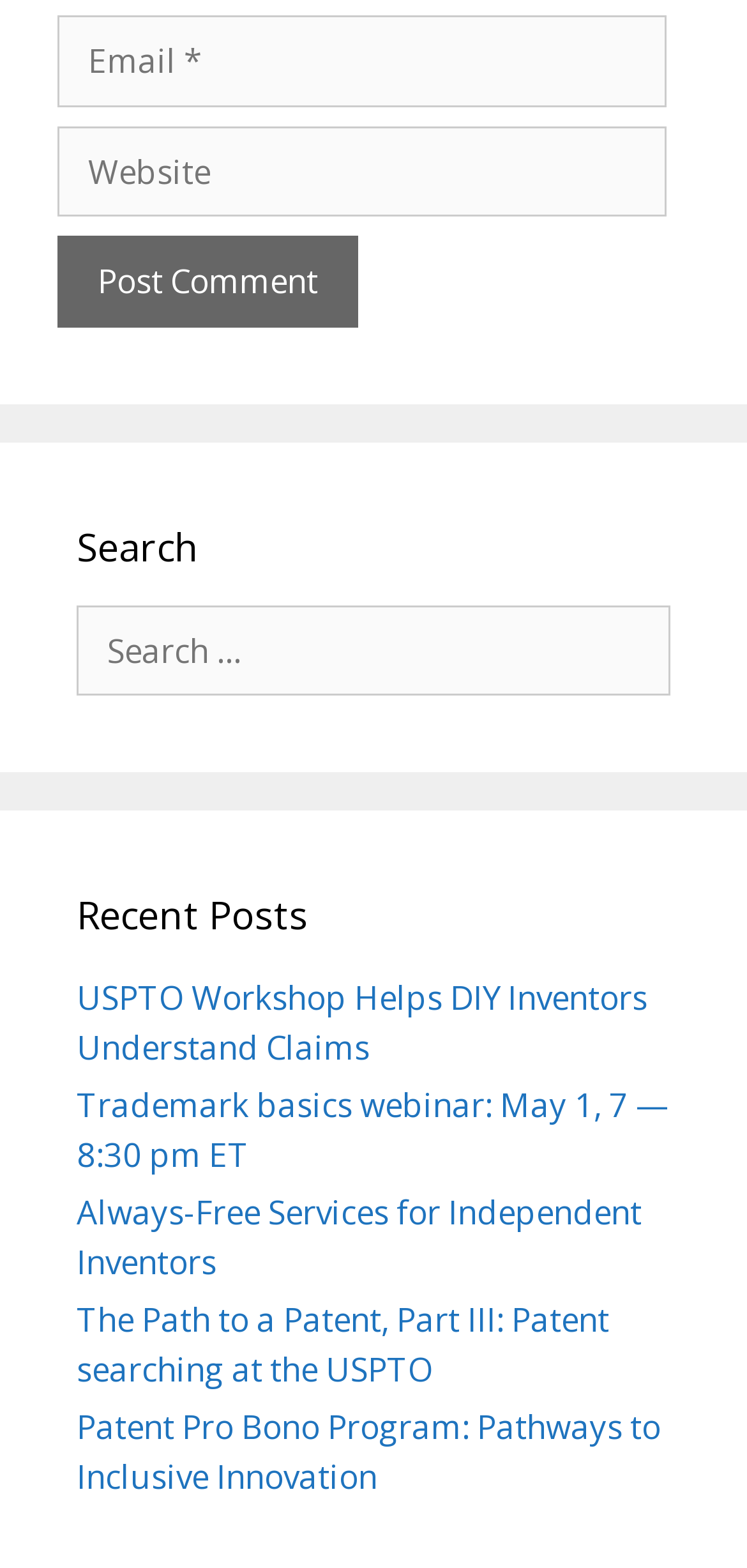Provide the bounding box coordinates of the HTML element described by the text: "Always-Free Services for Independent Inventors".

[0.103, 0.759, 0.859, 0.819]